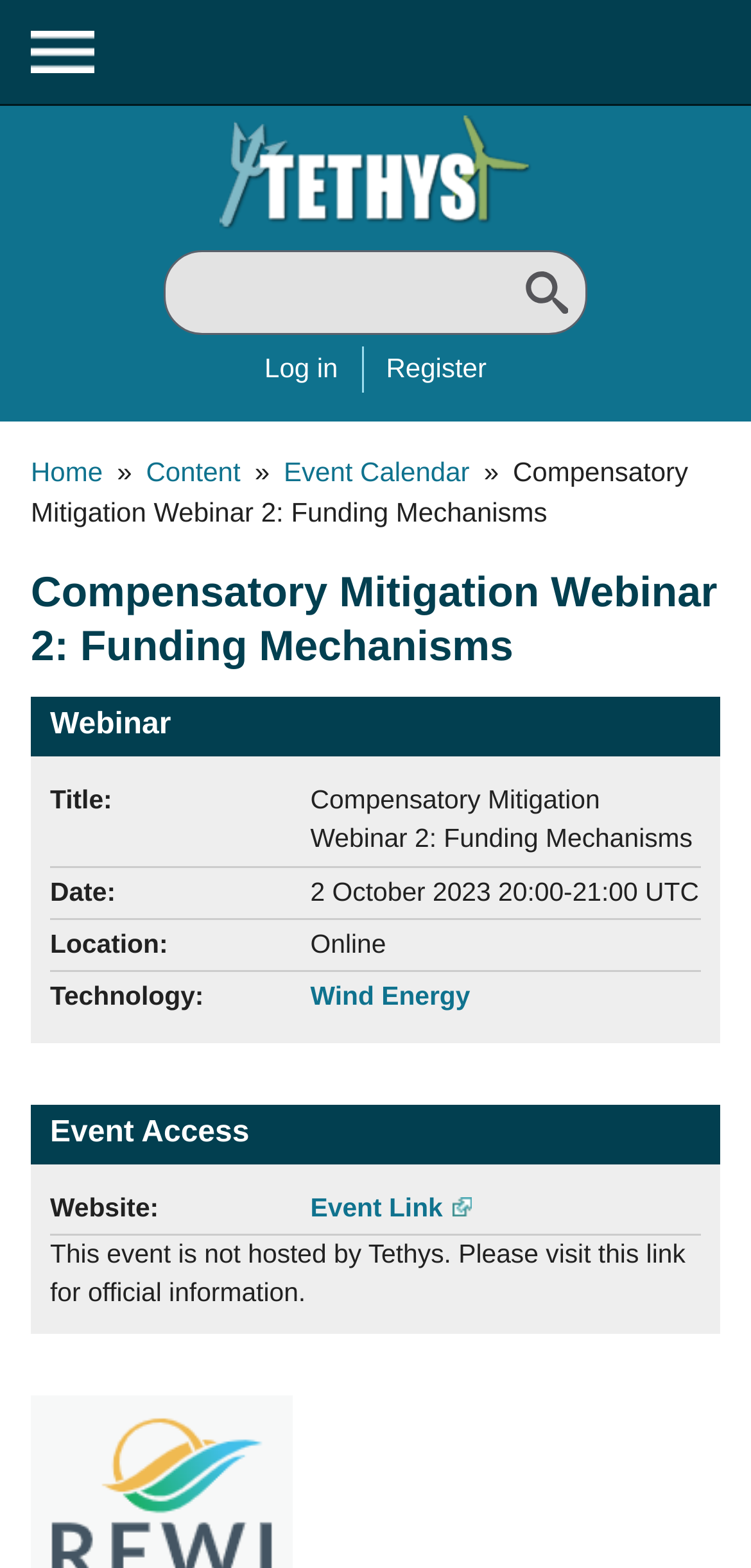Provide a brief response to the question using a single word or phrase: 
What is the location of the event?

Online